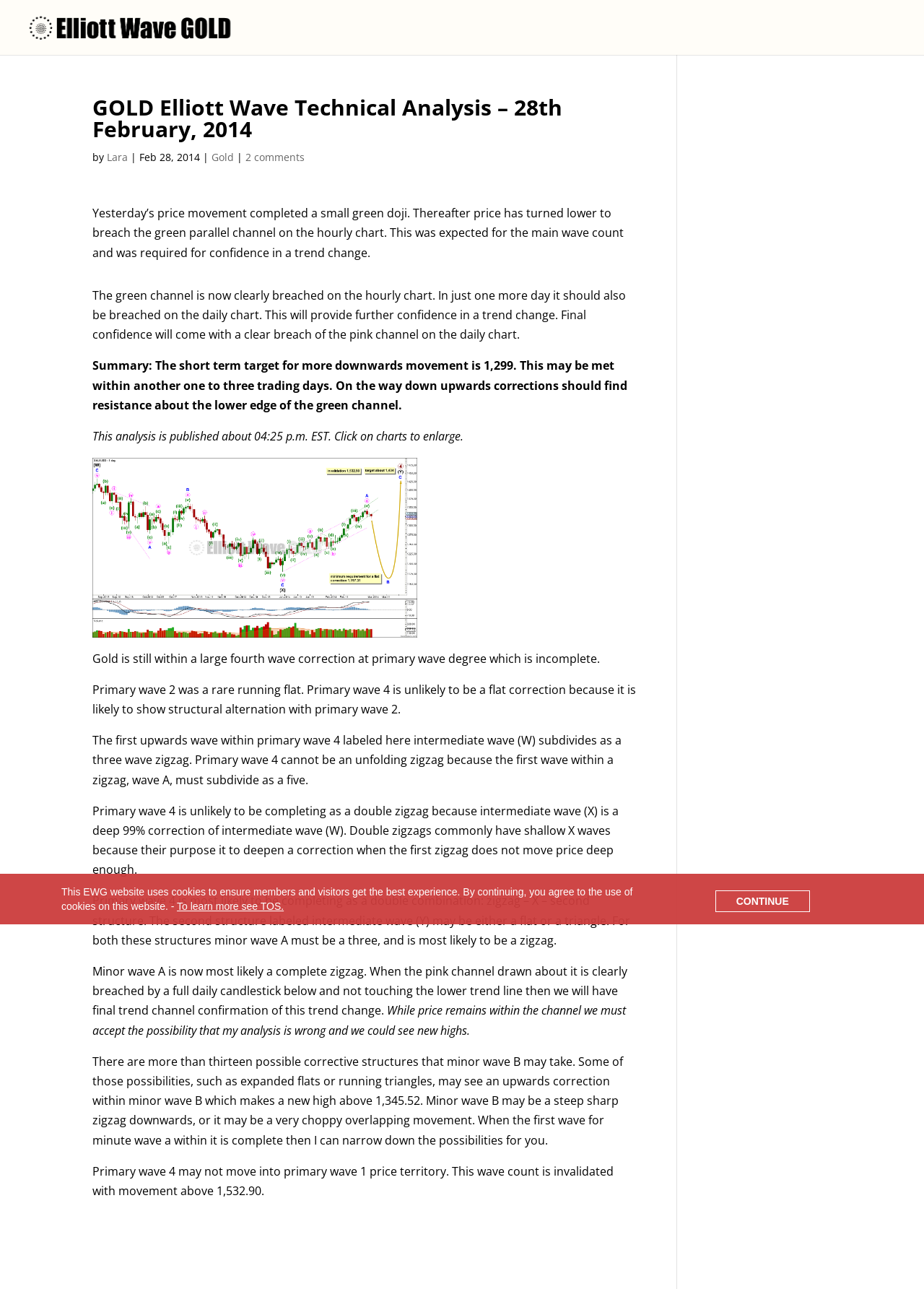Please provide the bounding box coordinates in the format (top-left x, top-left y, bottom-right x, bottom-right y). Remember, all values are floating point numbers between 0 and 1. What is the bounding box coordinate of the region described as: To learn more see TOS.

[0.191, 0.699, 0.307, 0.708]